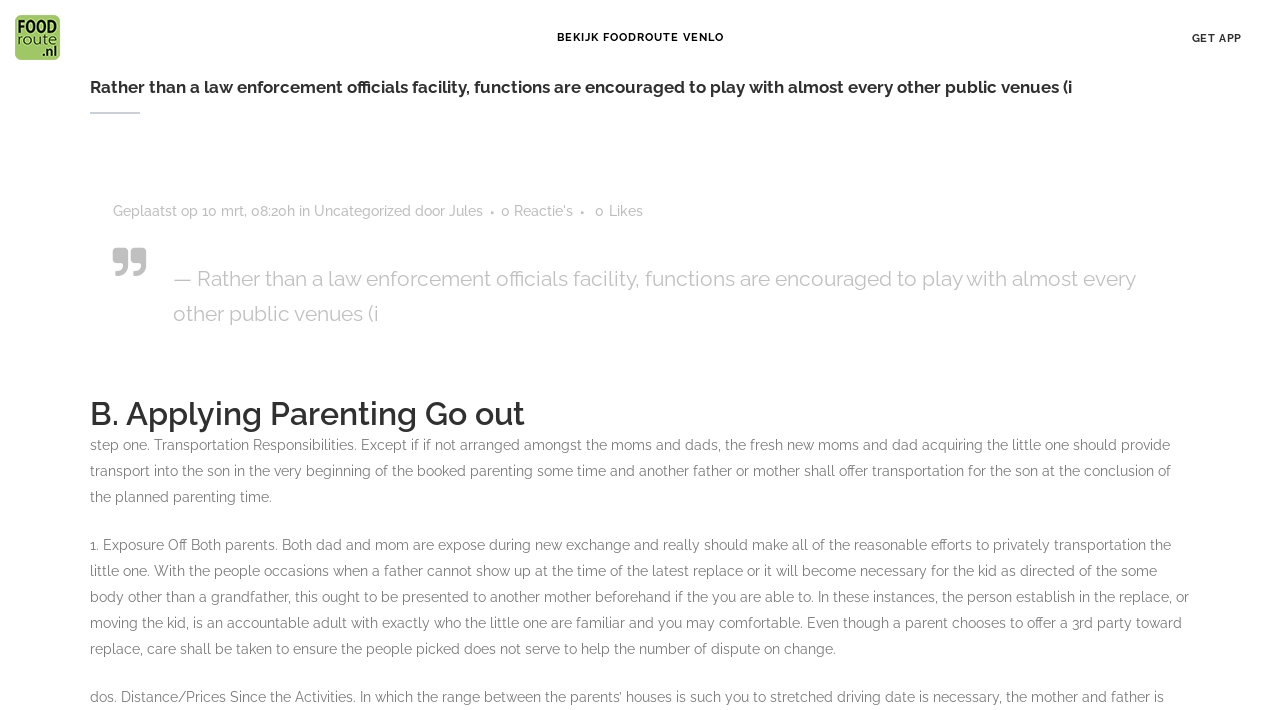Given the webpage screenshot, identify the bounding box of the UI element that matches this description: "bekijk Foodroute Venlo".

[0.429, 0.0, 0.571, 0.106]